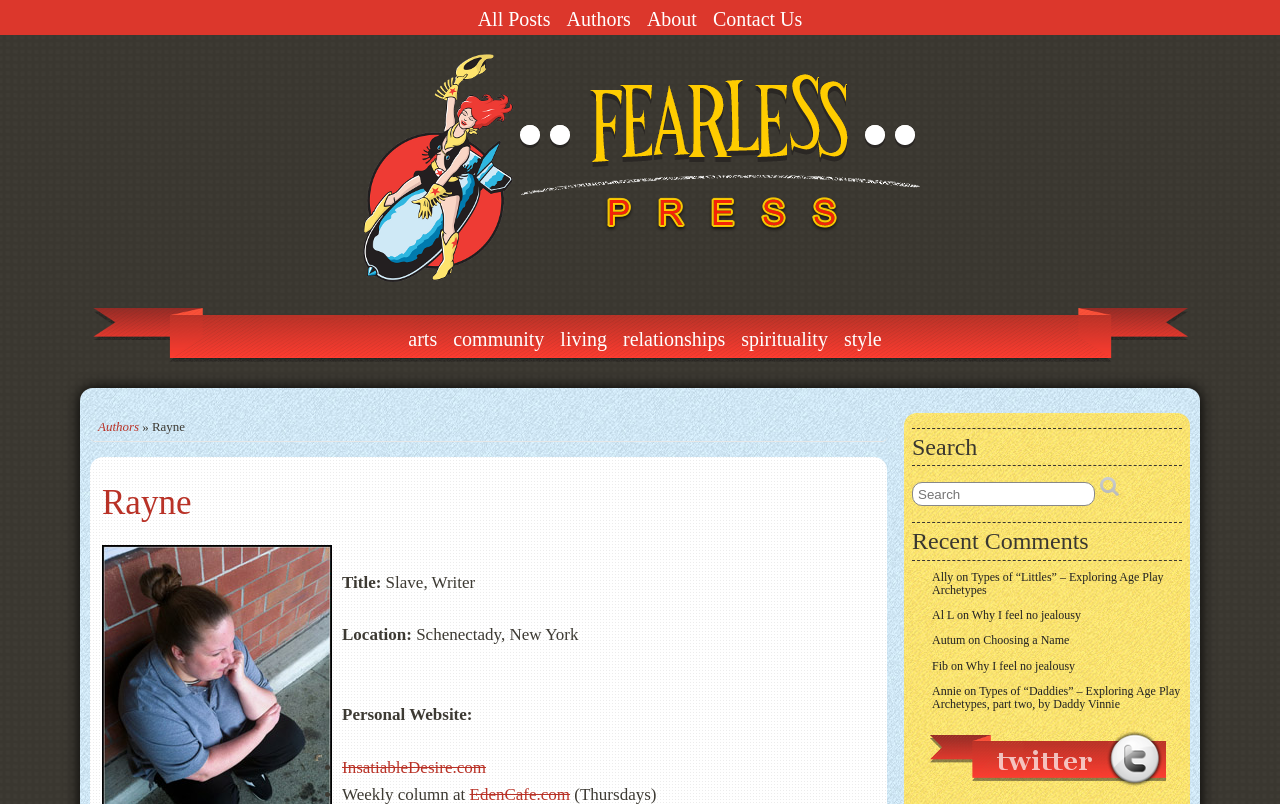Determine the bounding box coordinates of the element that should be clicked to execute the following command: "Read 'Types of “Littles” – Exploring Age Play Archetypes'".

[0.728, 0.709, 0.909, 0.742]